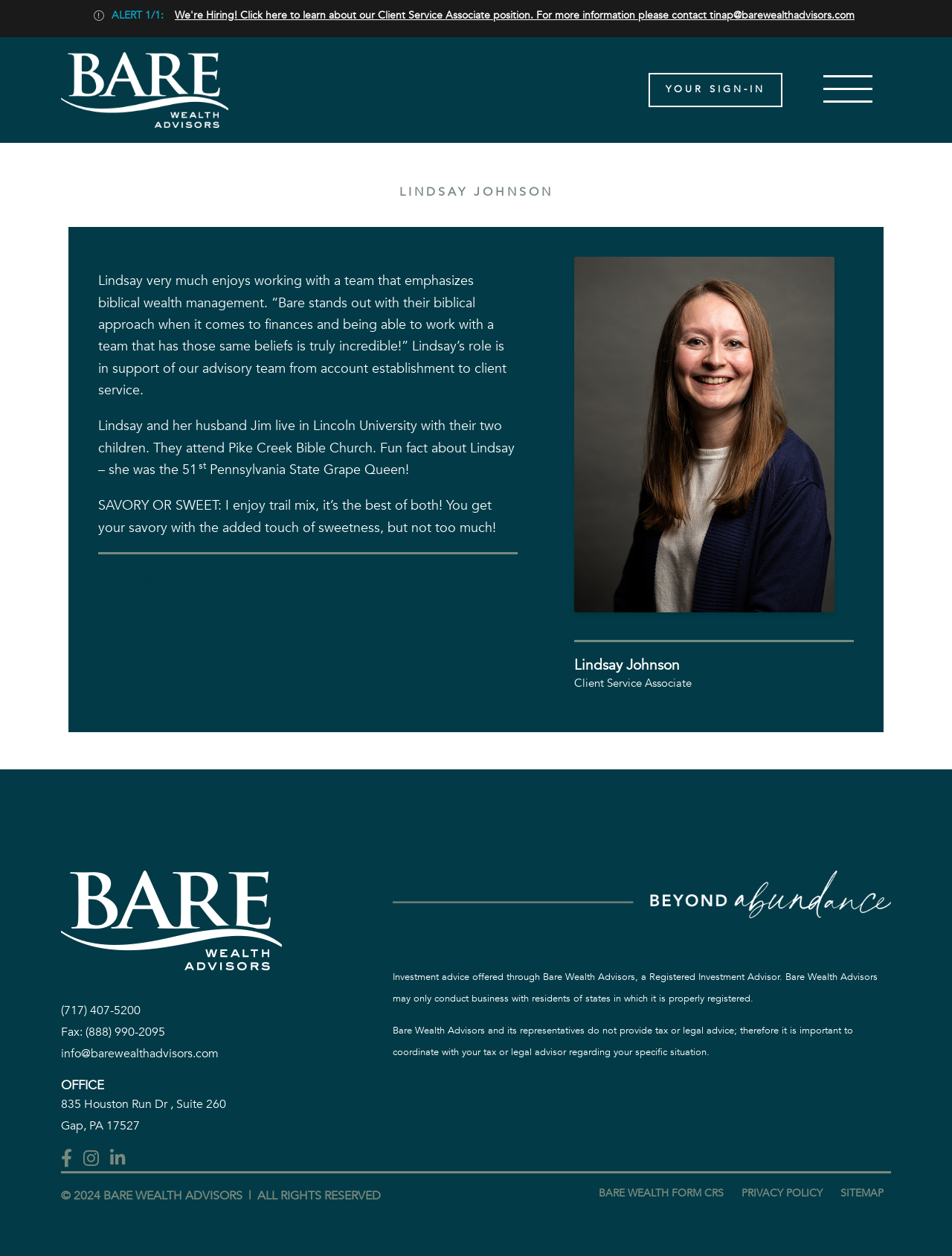Please find the bounding box coordinates of the element that you should click to achieve the following instruction: "Visit the Bare Wealth Advisors homepage". The coordinates should be presented as four float numbers between 0 and 1: [left, top, right, bottom].

[0.064, 0.041, 0.24, 0.102]